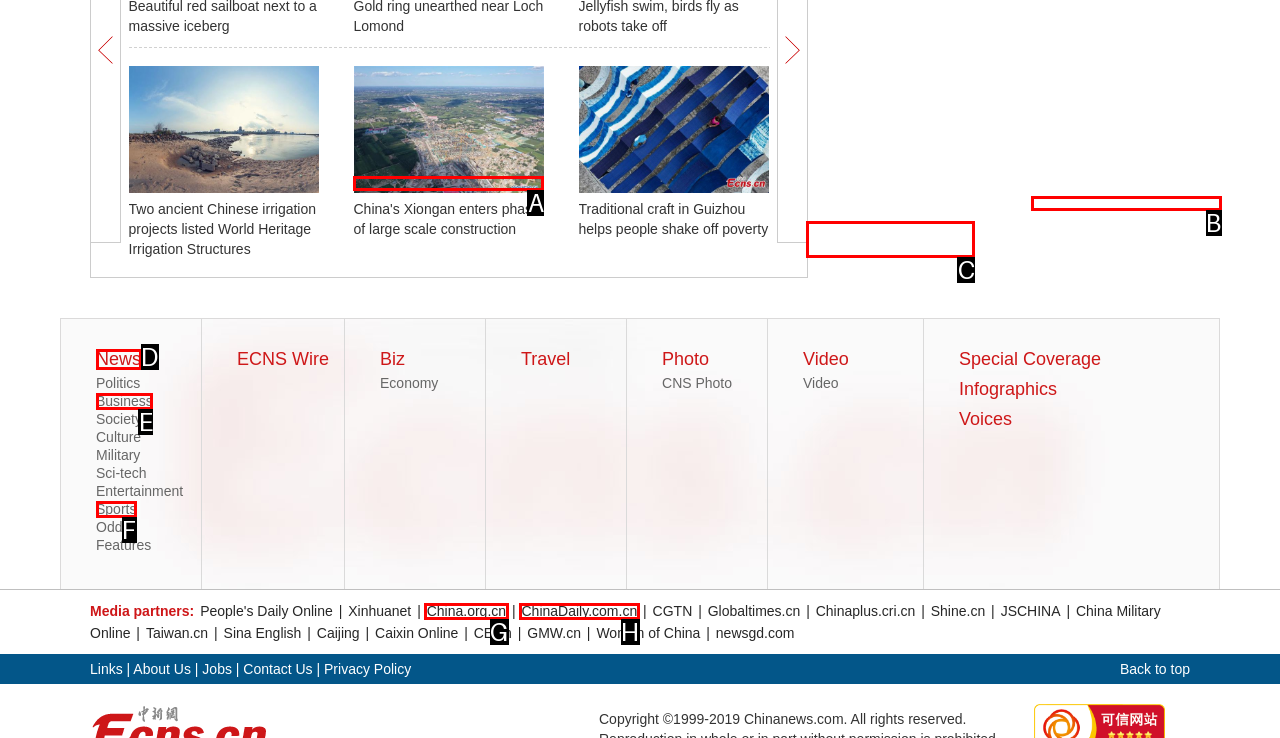Given the instruction: Read the article 'Truck collides with passenger train in Japan', which HTML element should you click on?
Answer with the letter that corresponds to the correct option from the choices available.

B